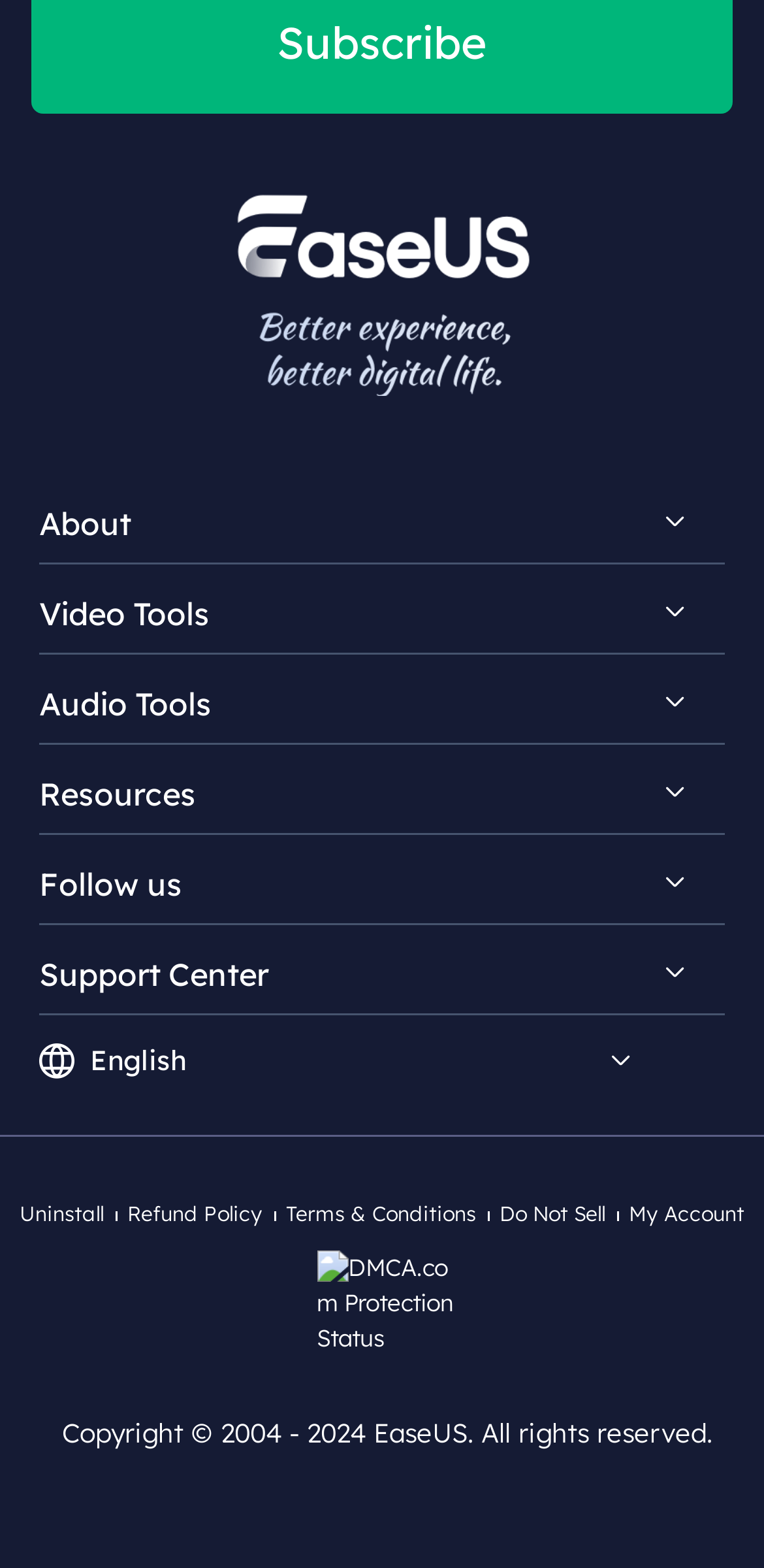Please determine the bounding box coordinates of the area that needs to be clicked to complete this task: 'Contact the support team'. The coordinates must be four float numbers between 0 and 1, formatted as [left, top, right, bottom].

[0.077, 0.855, 0.949, 0.902]